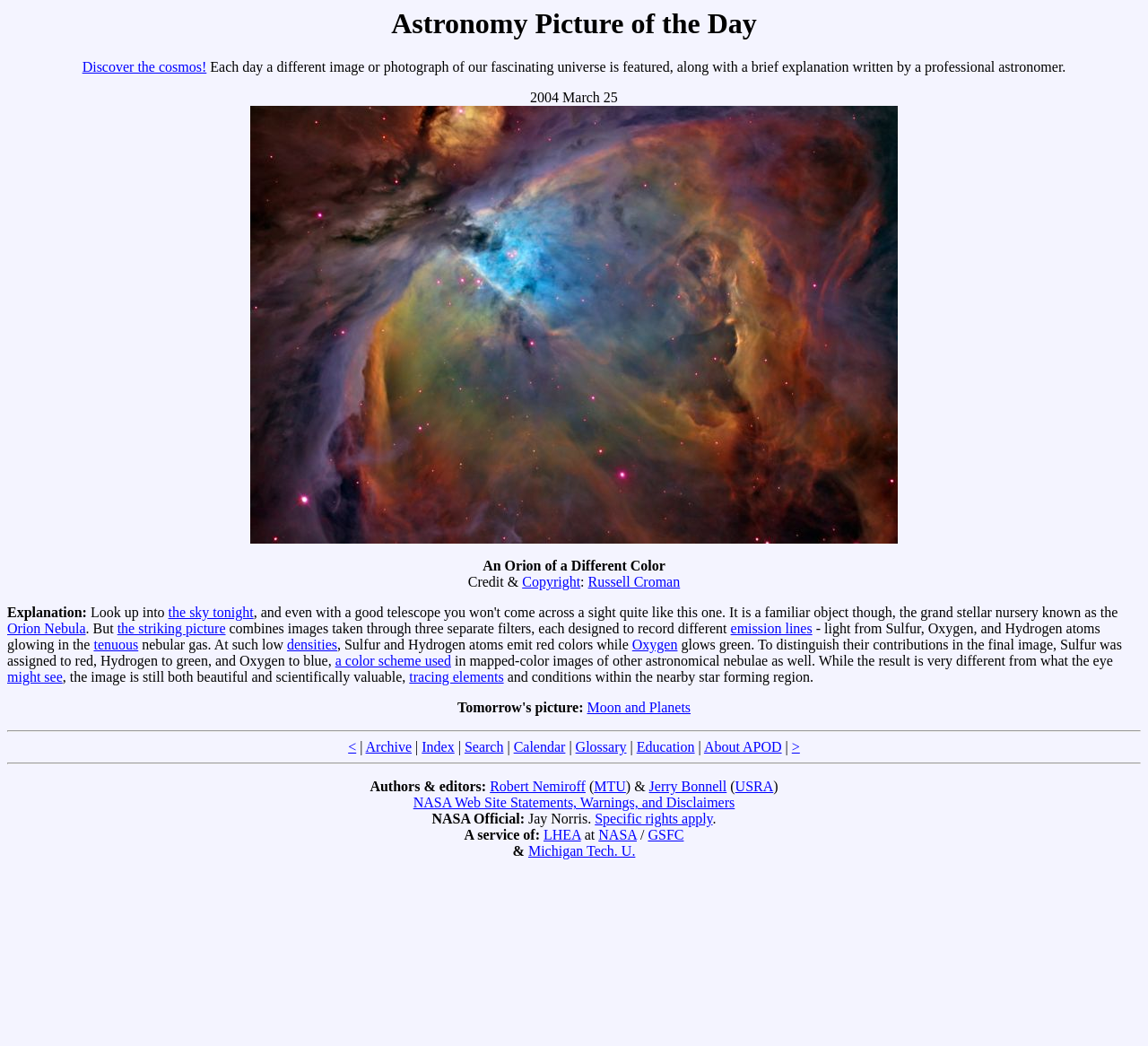Look at the image and write a detailed answer to the question: 
What is the name of the website?

The name of the website is indicated by the heading at the top of the page, which reads 'Astronomy Picture of the Day'.